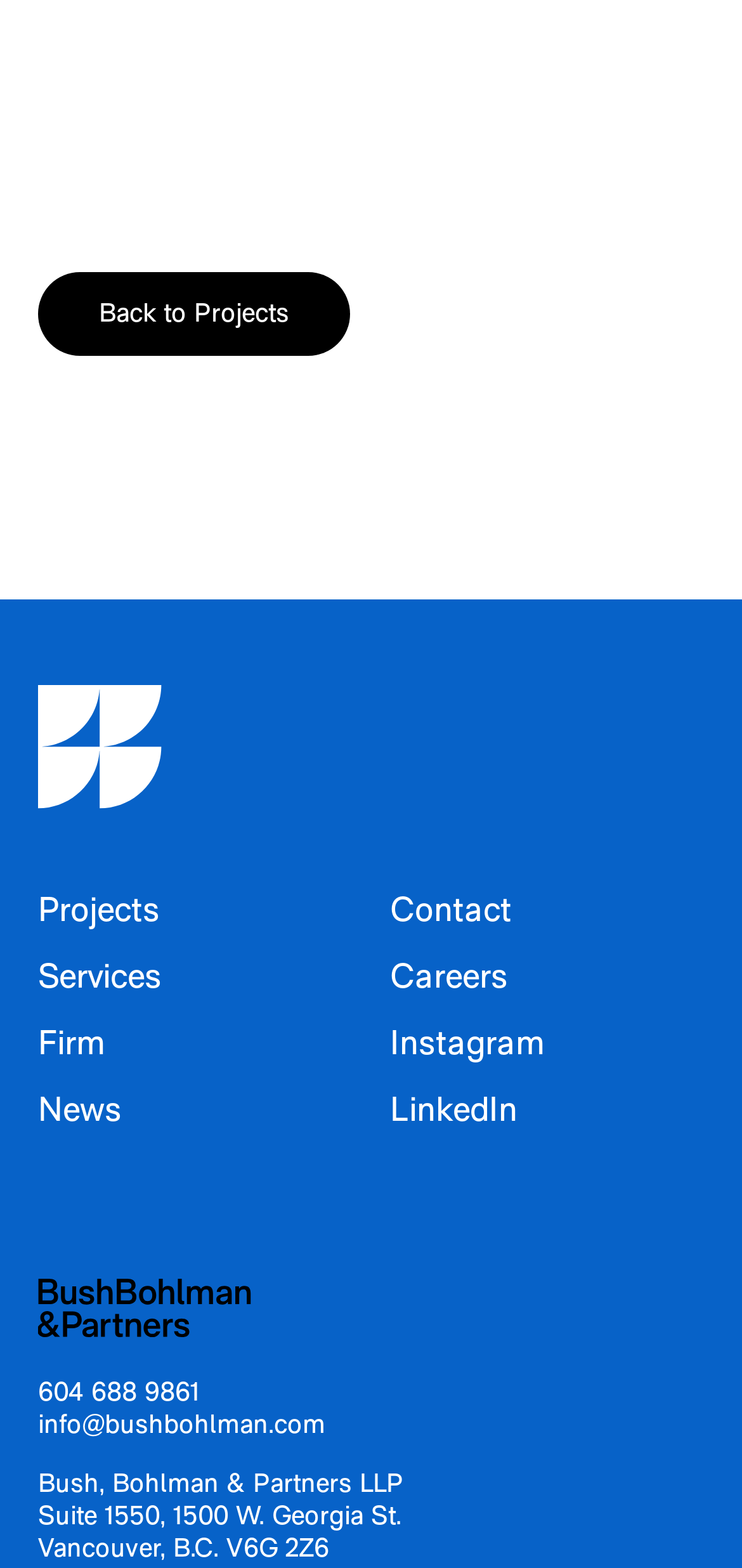Pinpoint the bounding box coordinates of the area that must be clicked to complete this instruction: "contact us".

[0.526, 0.561, 0.69, 0.603]